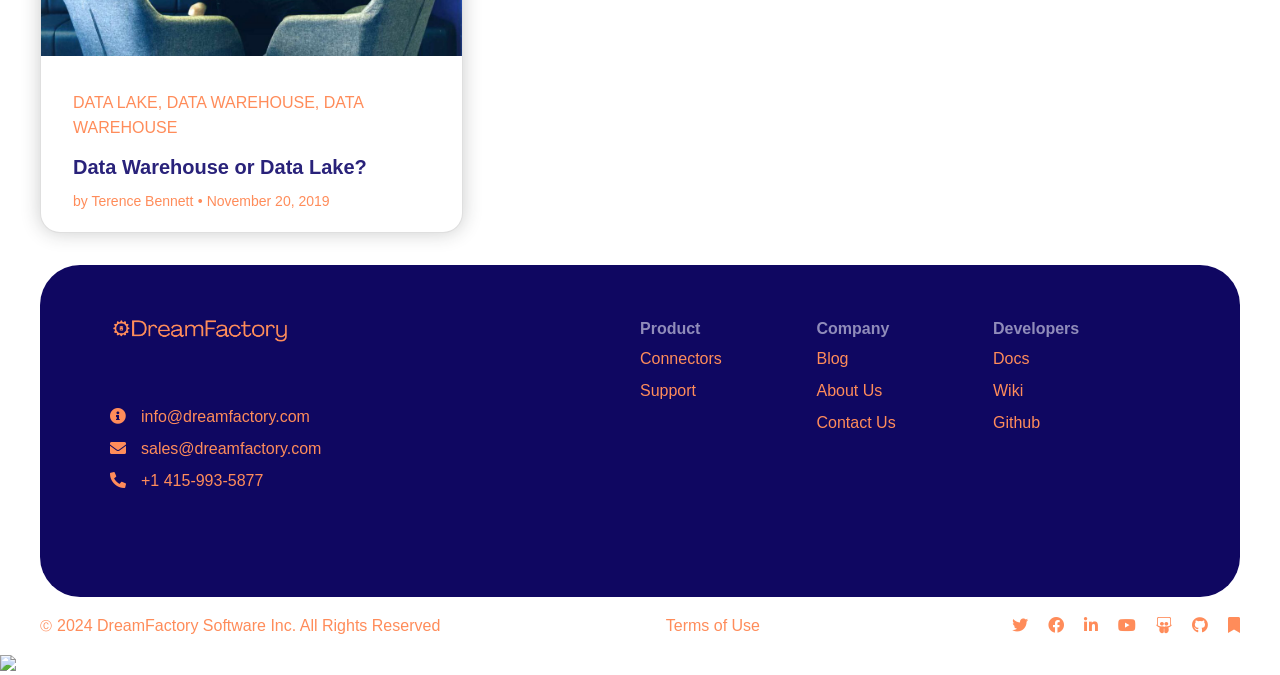Please find the bounding box coordinates for the clickable element needed to perform this instruction: "Learn more about 'Data Warehouse or Data Lake?'".

[0.057, 0.231, 0.287, 0.264]